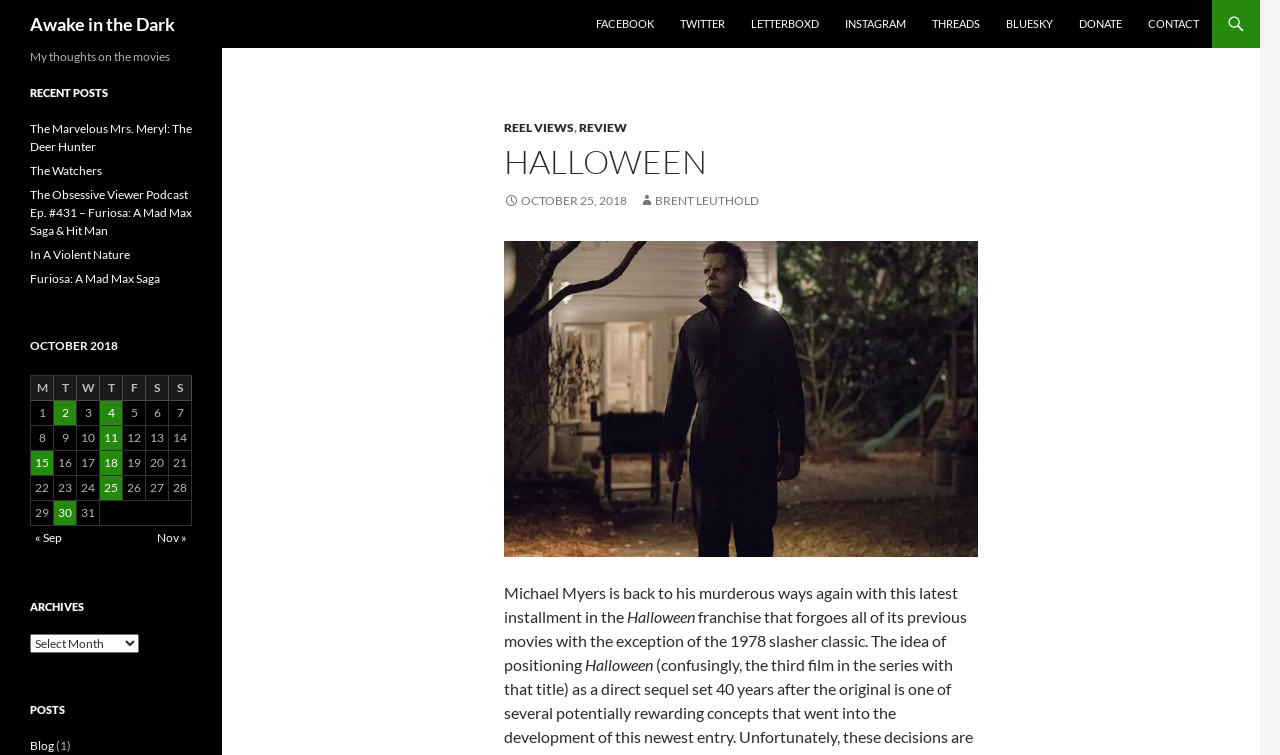What is the date of the movie review posted on this webpage?
Refer to the image and provide a detailed answer to the question.

The date of the movie review is mentioned as 'OCTOBER 25, 2018' in the link ' OCTOBER 25, 2018' which is part of the review section.